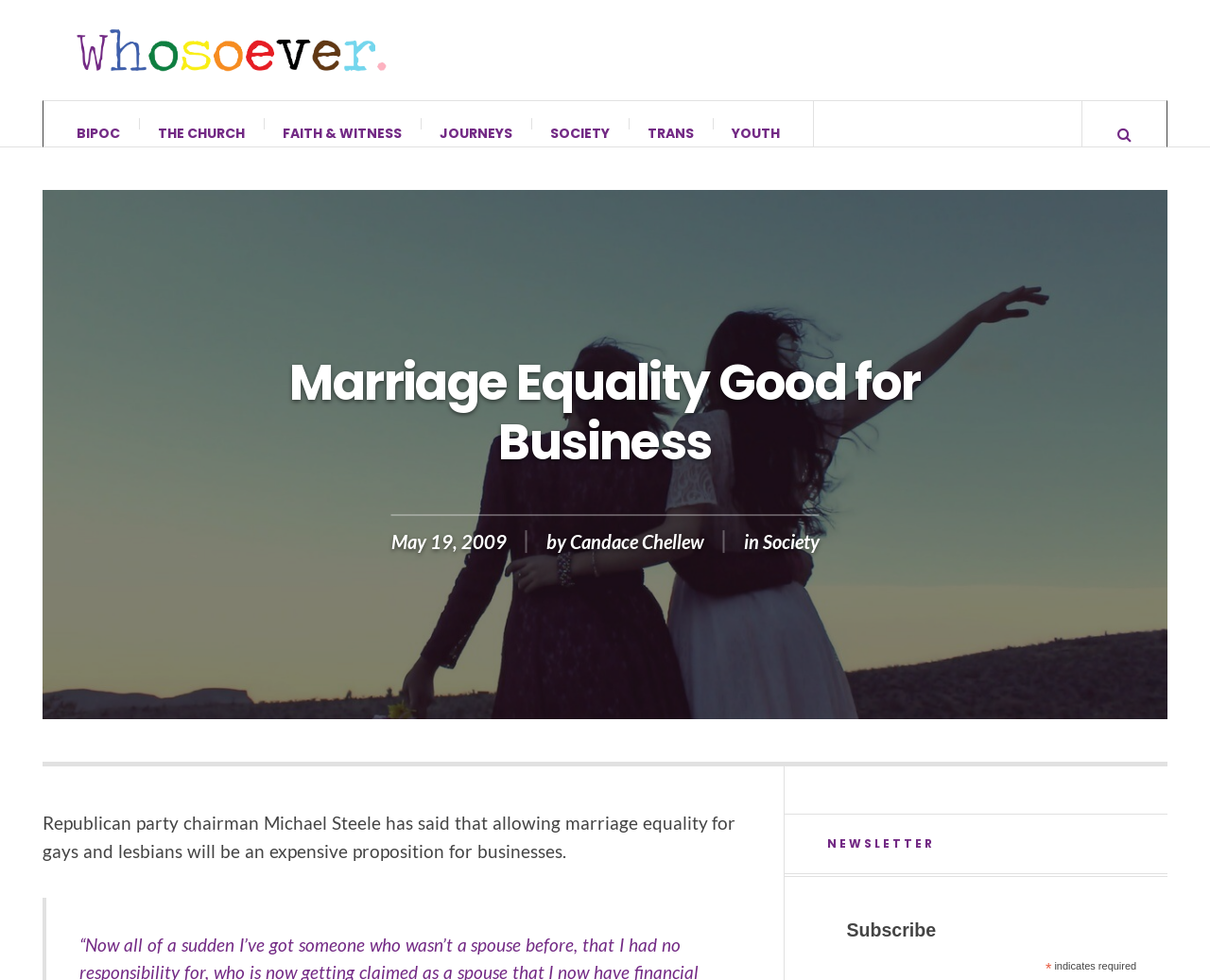Please provide a comprehensive response to the question based on the details in the image: What is the name of the author of the article?

The answer can be found in the link element with bounding box coordinates [0.471, 0.56, 0.582, 0.583] which contains the static text 'Candace Chellew'.